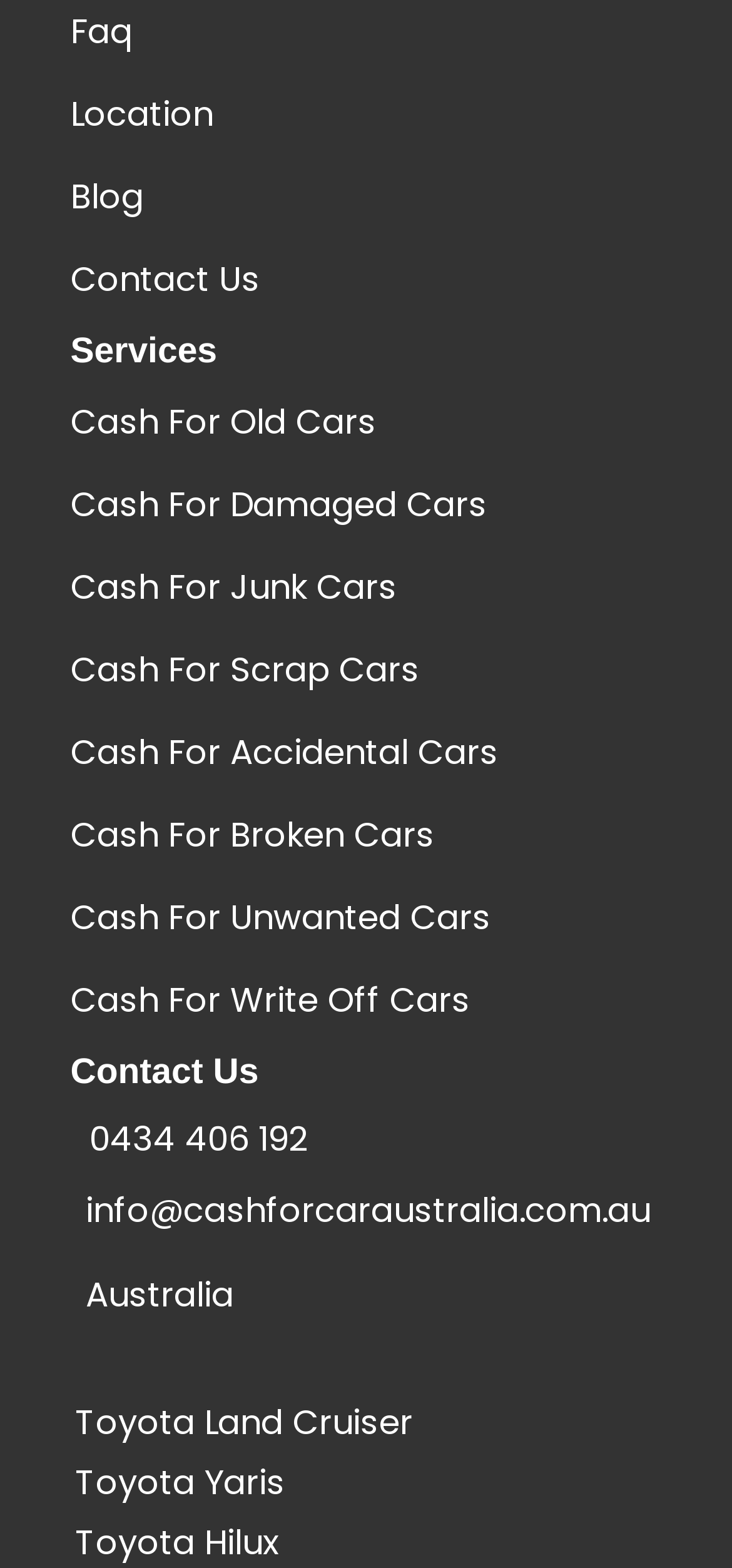What is the first link in the footer section?
Provide a well-explained and detailed answer to the question.

By analyzing the links in the footer section, I can see that the first link is 'About Us', which is located at the top of the footer section.